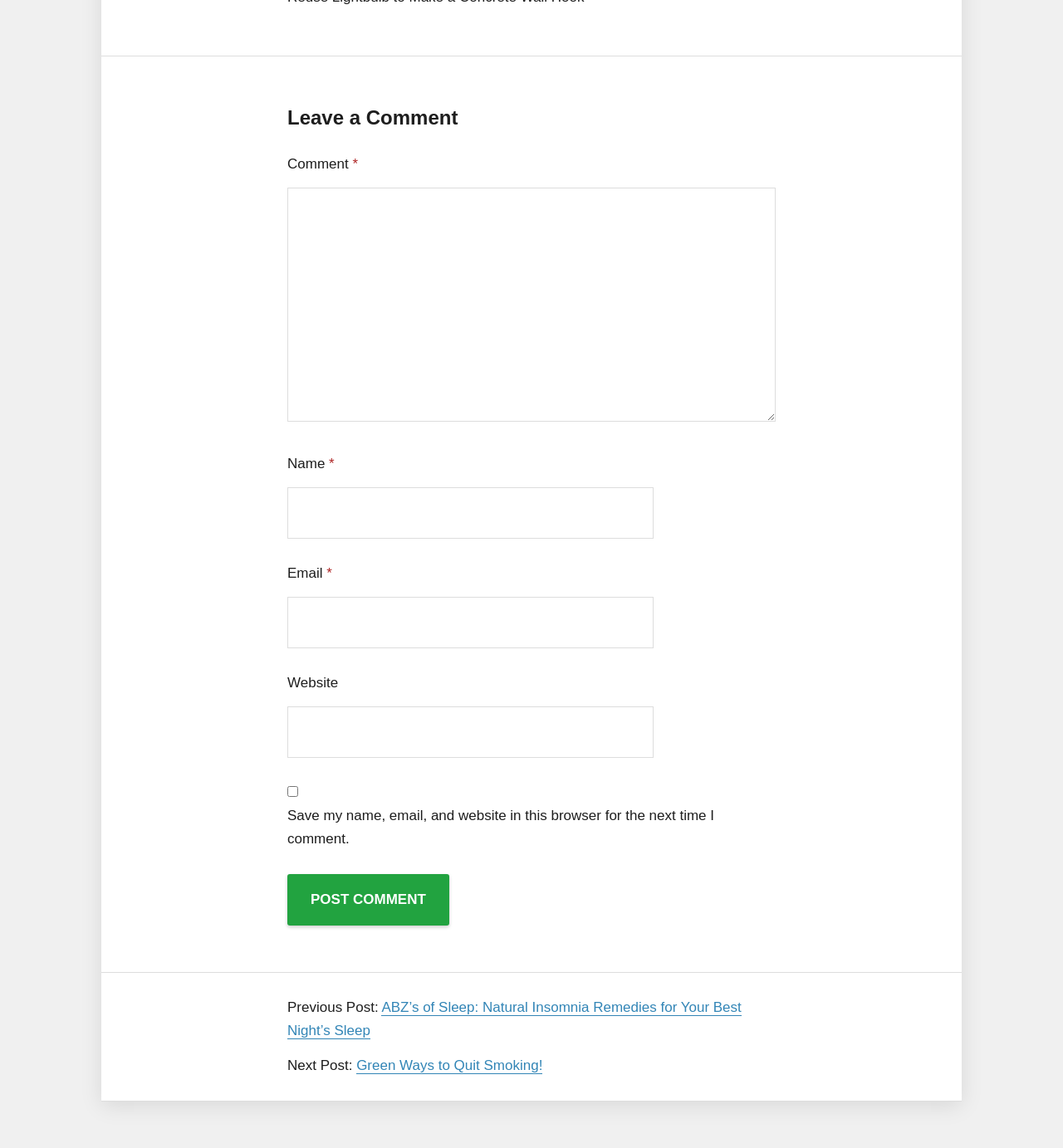Locate the bounding box coordinates for the element described below: "name="submit" value="Post Comment"". The coordinates must be four float values between 0 and 1, formatted as [left, top, right, bottom].

[0.27, 0.761, 0.423, 0.806]